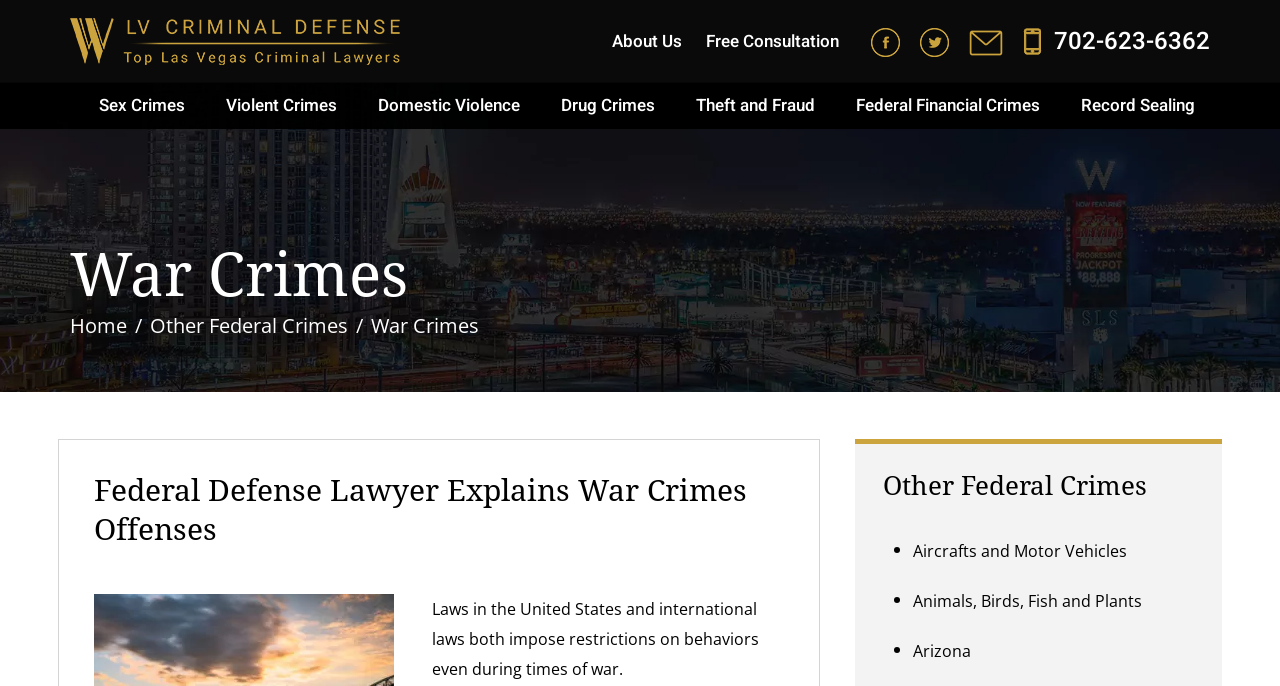Respond with a single word or phrase:
What is the phone number mentioned?

702-623-6362